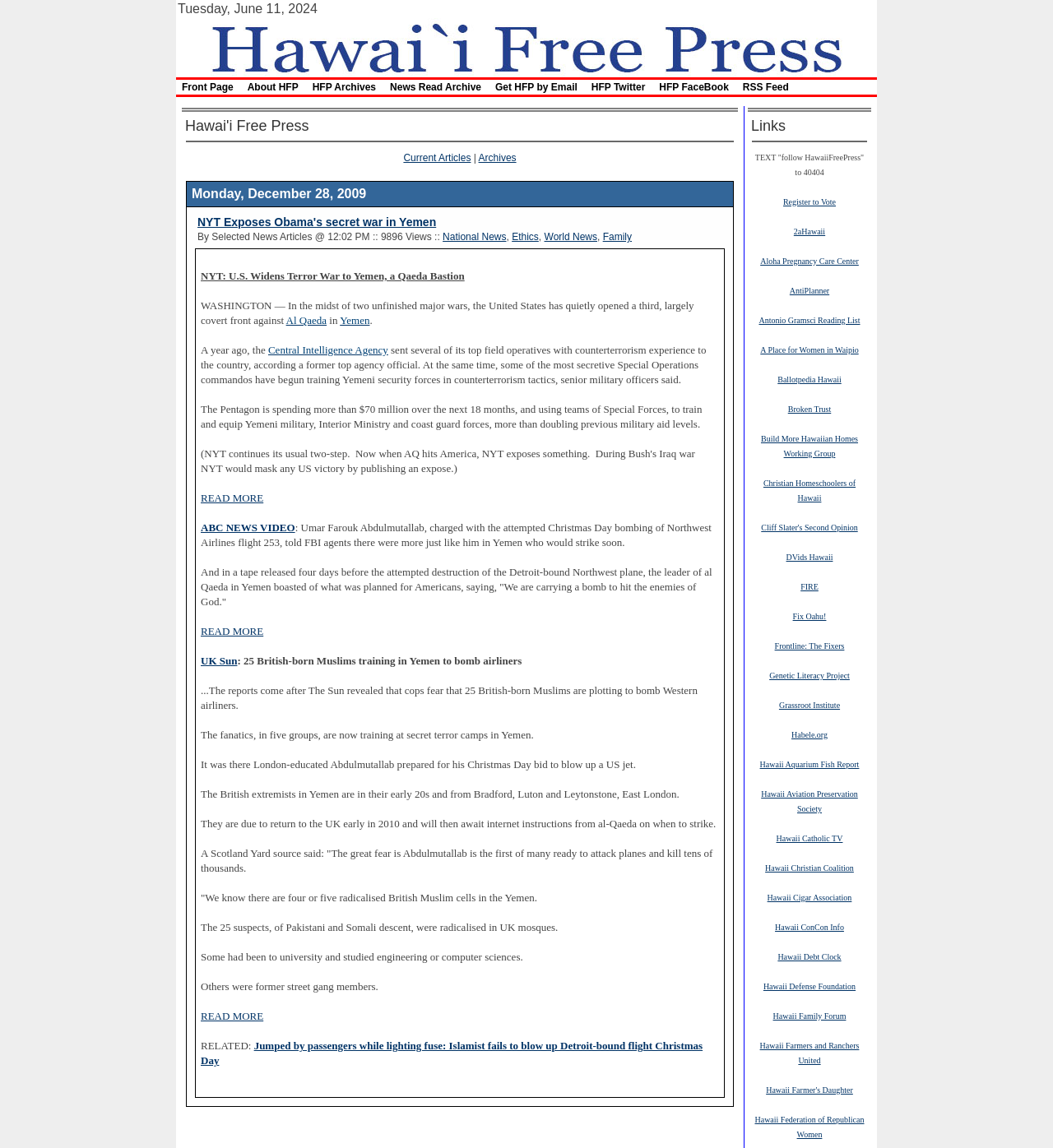Locate the bounding box coordinates of the clickable region to complete the following instruction: "Click on the 'Hawaii Free Press' link."

[0.175, 0.035, 0.825, 0.047]